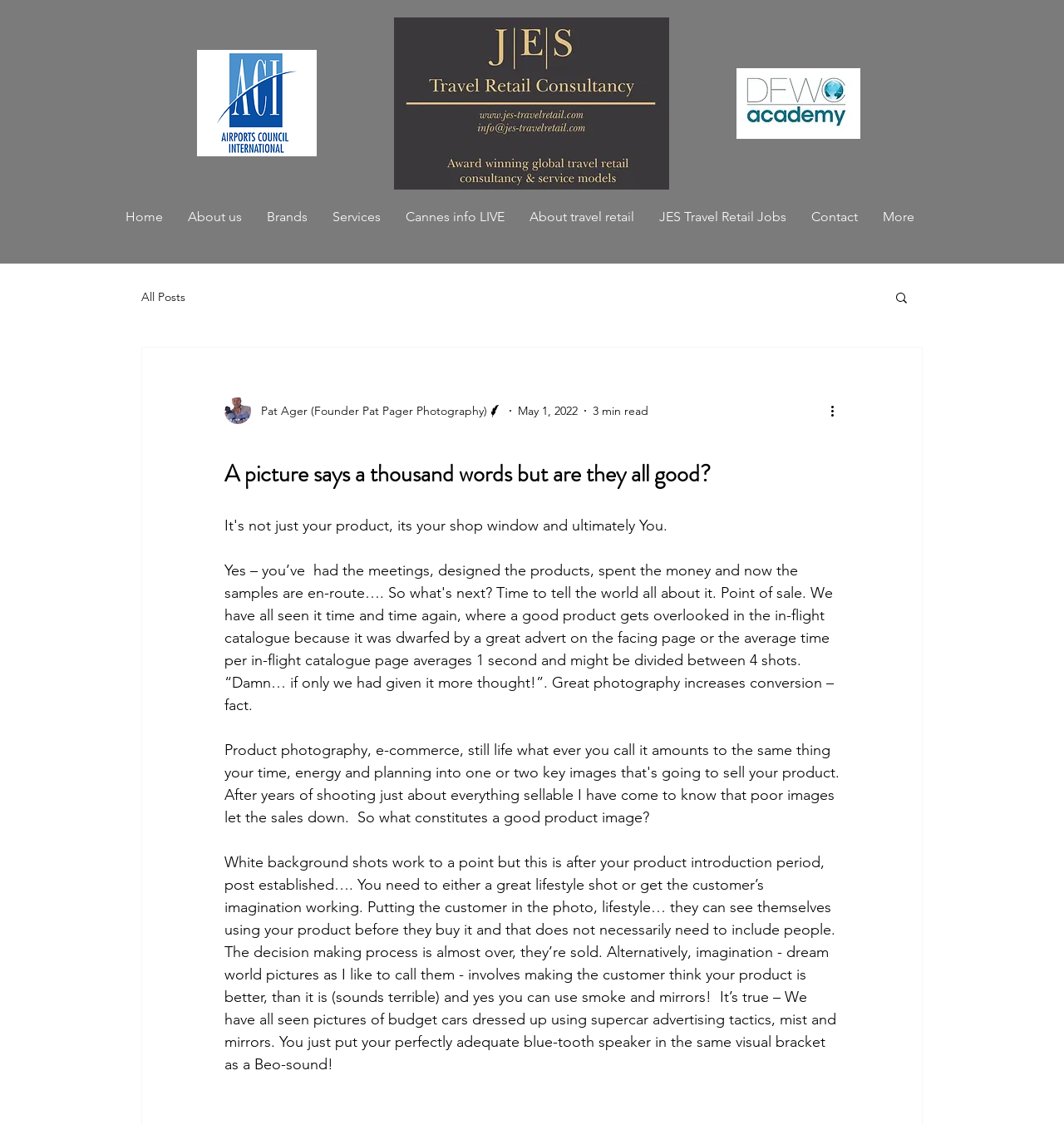Highlight the bounding box coordinates of the element that should be clicked to carry out the following instruction: "Search for something". The coordinates must be given as four float numbers ranging from 0 to 1, i.e., [left, top, right, bottom].

[0.84, 0.258, 0.855, 0.273]